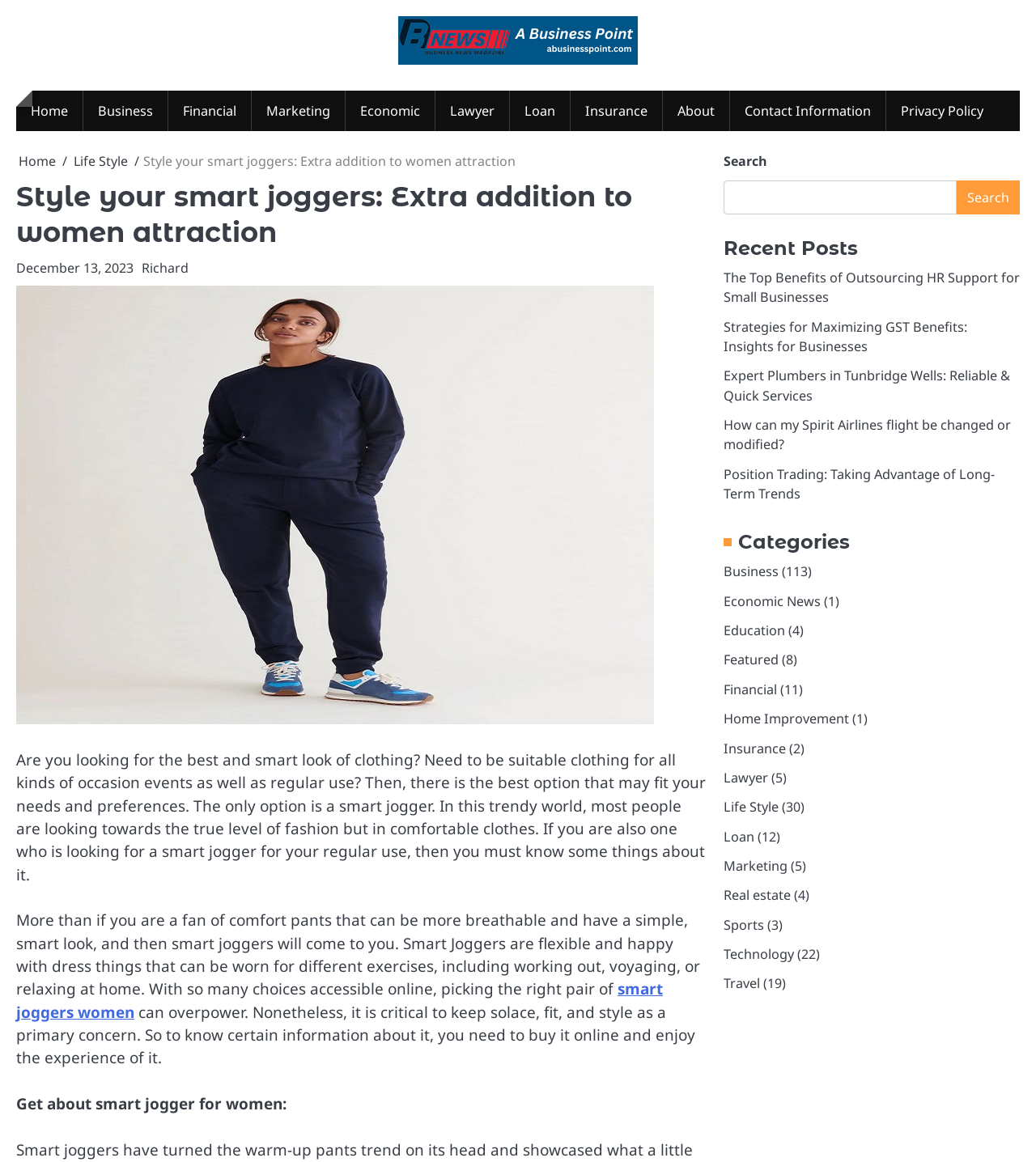Identify the main title of the webpage and generate its text content.

Style your smart joggers: Extra addition to women attraction